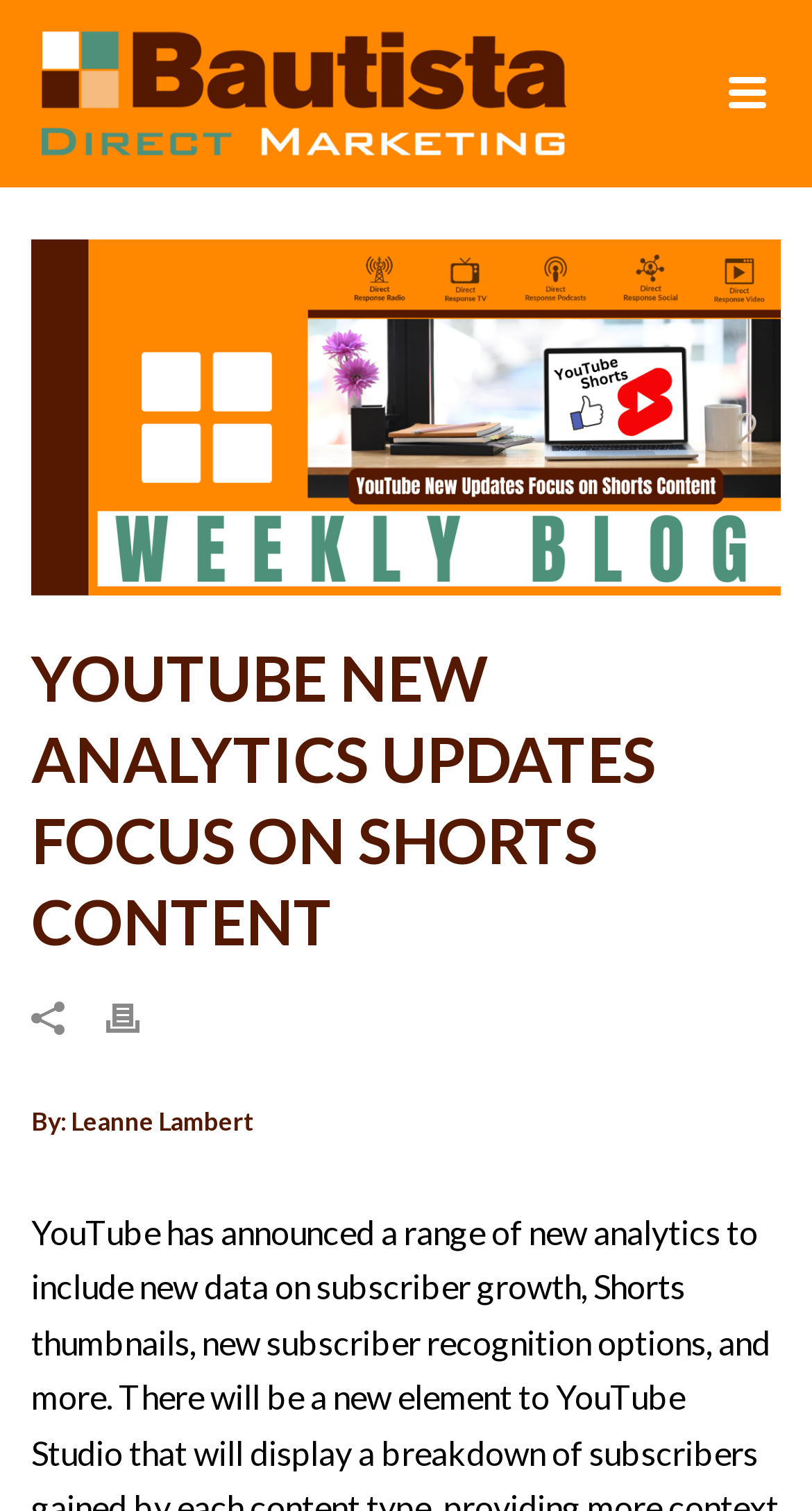Who is the author of the article?
By examining the image, provide a one-word or phrase answer.

Leanne Lambert